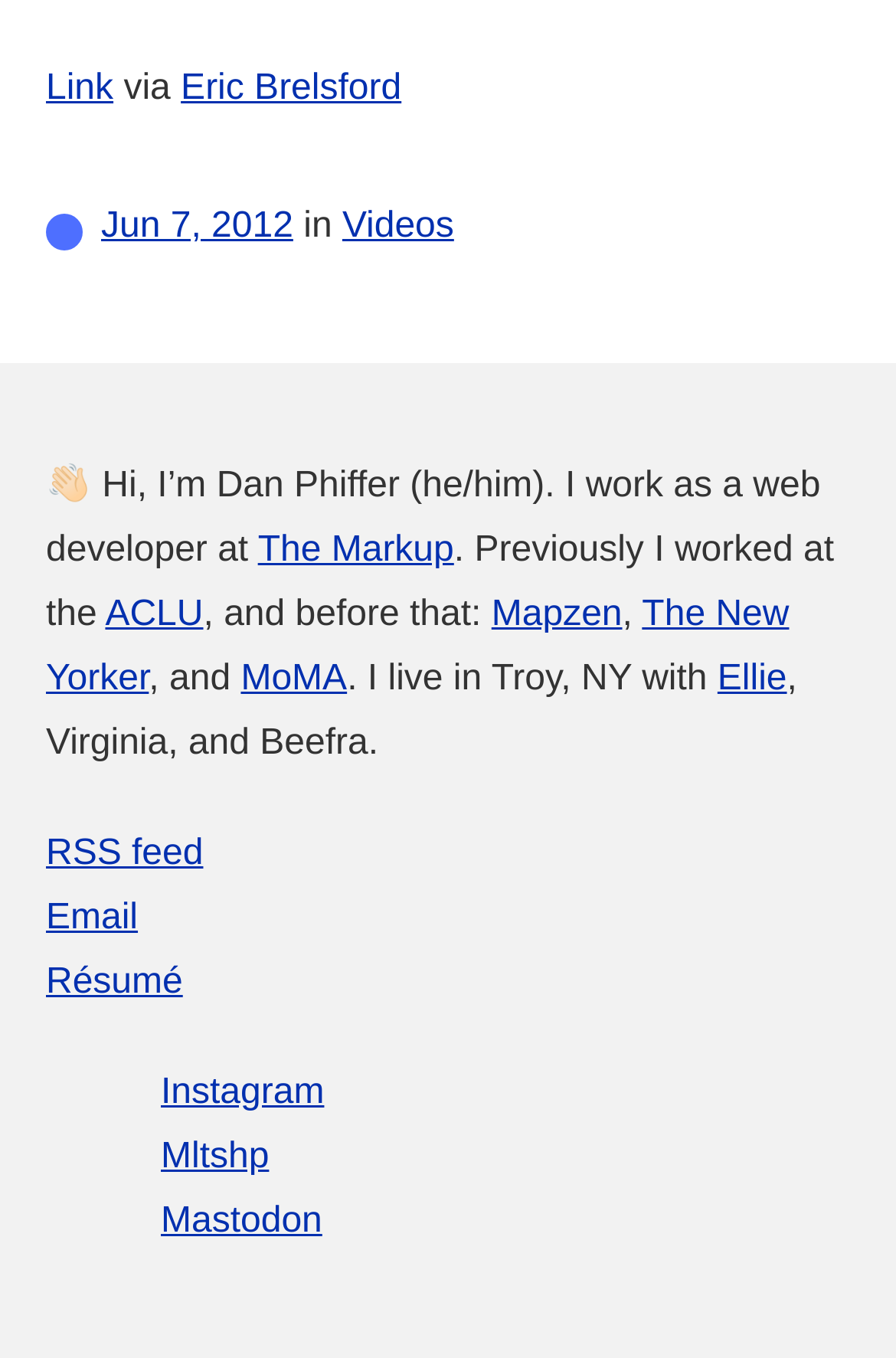What is the name of the organization where Dan Phiffer worked previously?
Using the image as a reference, give a one-word or short phrase answer.

ACLU